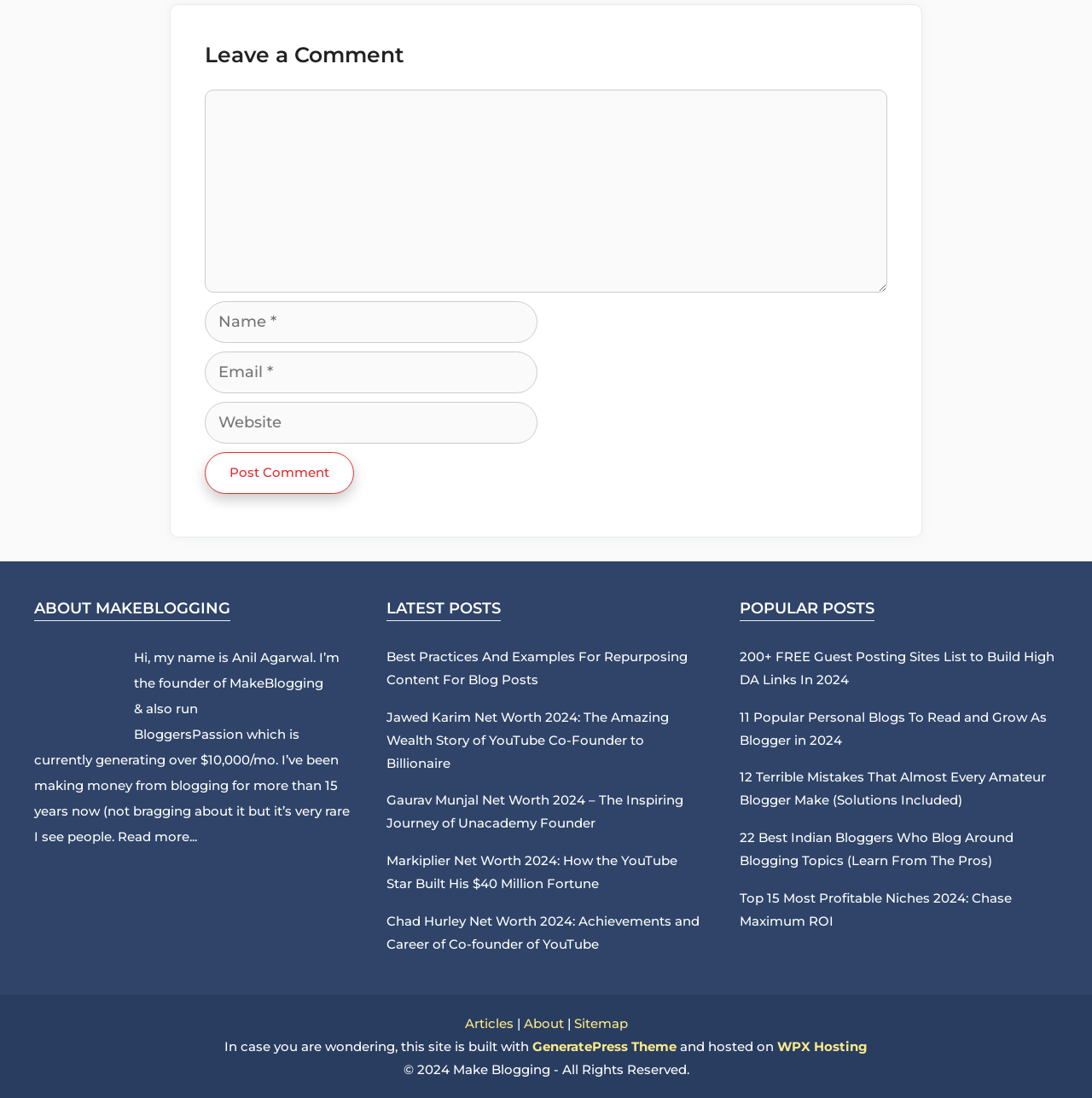Using the provided element description "BloggersPassion", determine the bounding box coordinates of the UI element.

[0.123, 0.661, 0.223, 0.676]